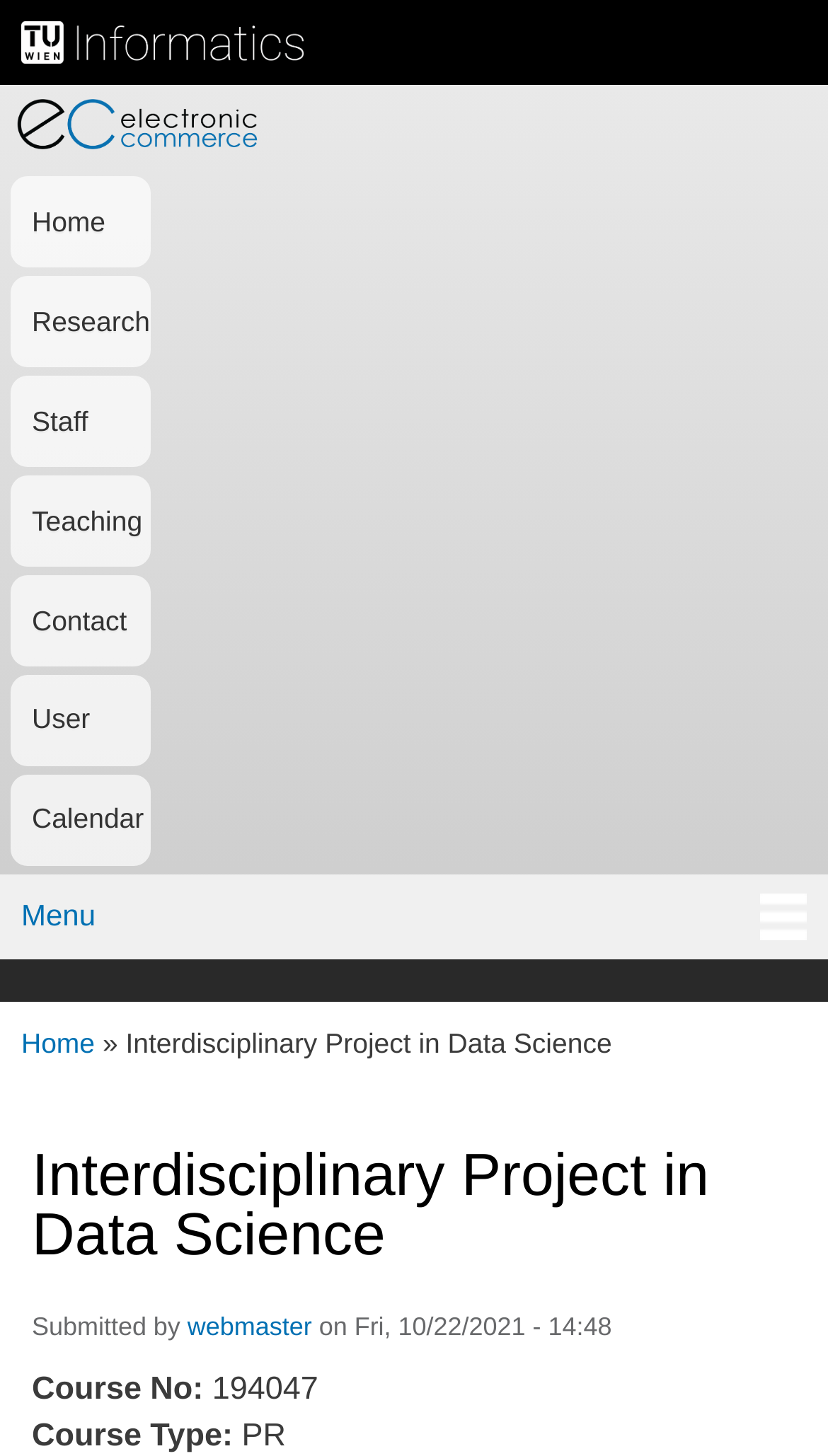Determine the bounding box coordinates for the area that should be clicked to carry out the following instruction: "access main menu".

[0.0, 0.145, 0.203, 0.146]